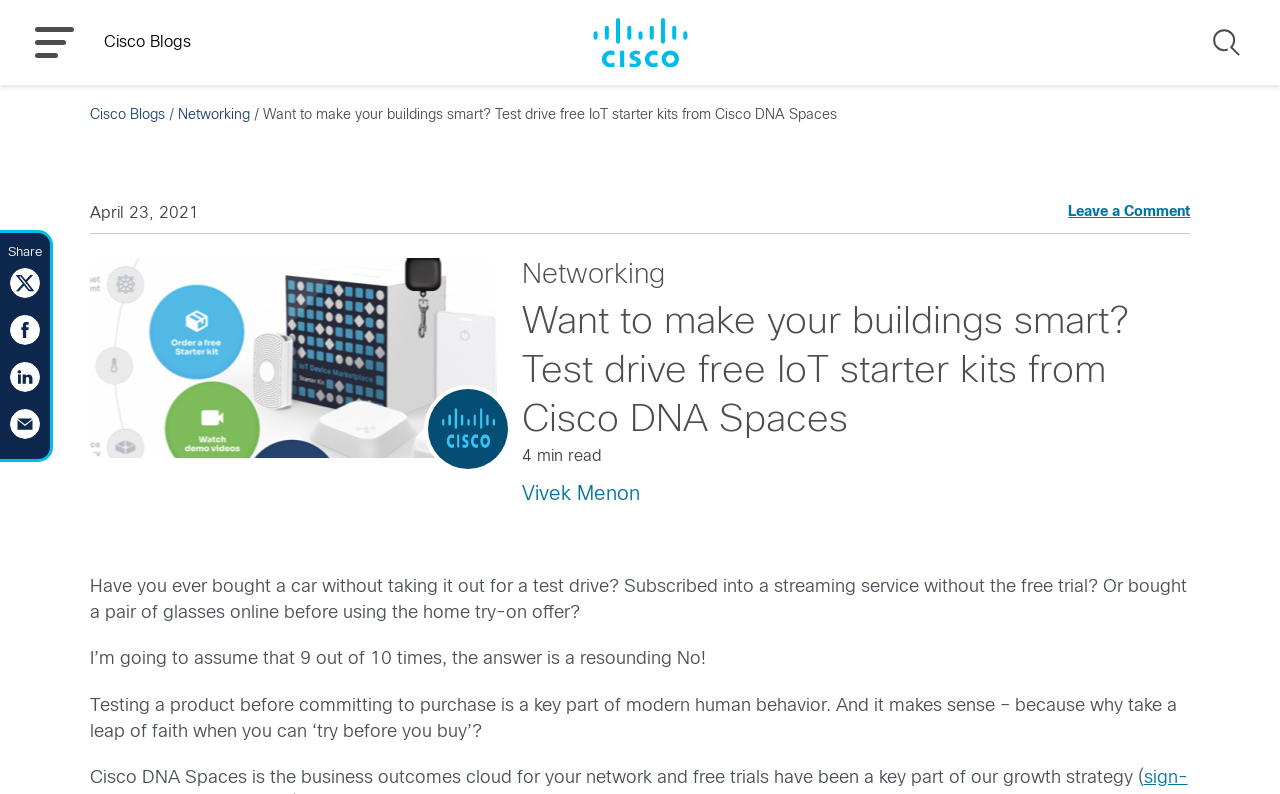Extract the primary header of the webpage and generate its text.

Want to make your buildings smart? Test drive free IoT starter kits from Cisco DNA Spaces